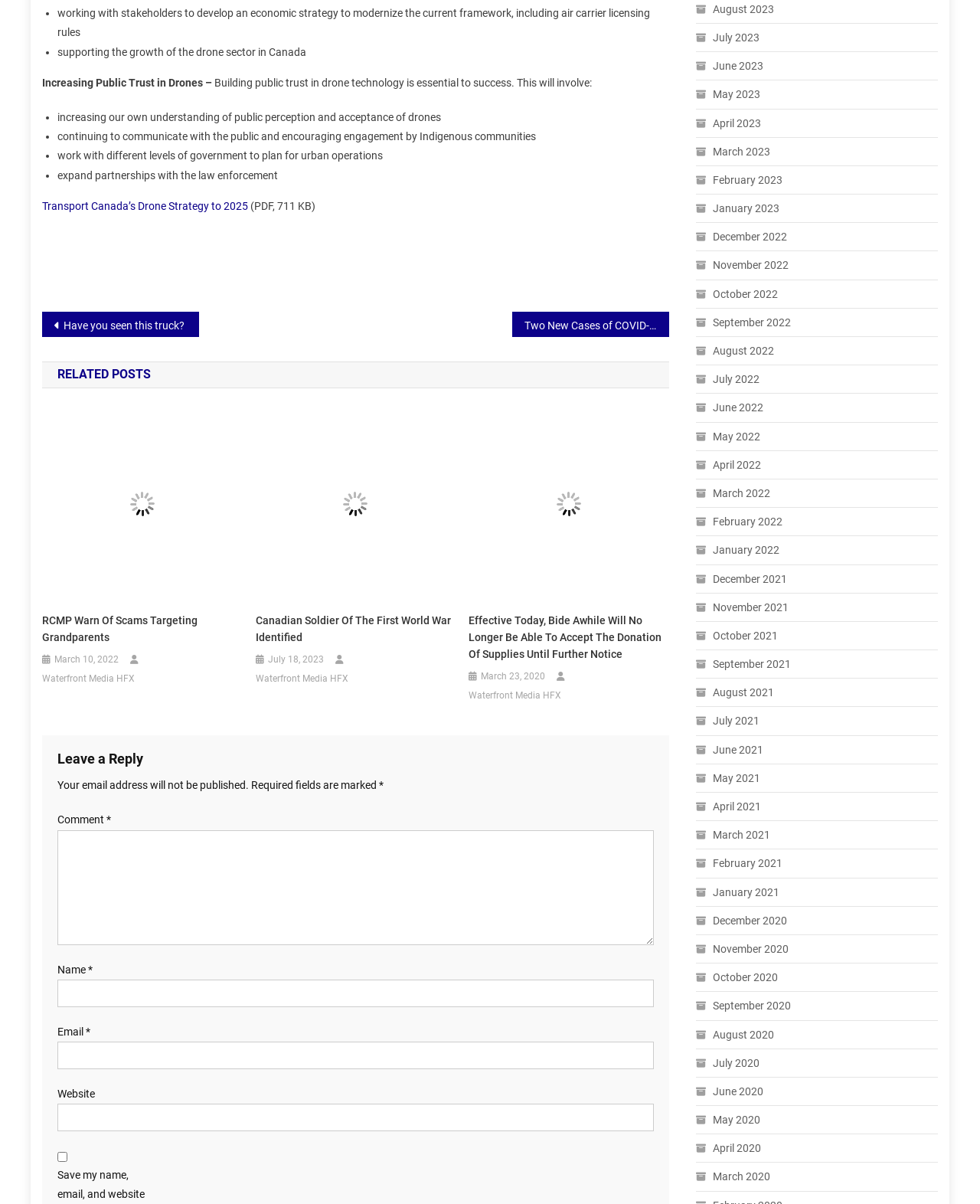Identify the bounding box coordinates of the clickable region necessary to fulfill the following instruction: "Click on 'Effective Today, Bide Awhile Will No Longer Be Able To Accept The Donation Of Supplies Until Further Notice'". The bounding box coordinates should be four float numbers between 0 and 1, i.e., [left, top, right, bottom].

[0.478, 0.508, 0.683, 0.55]